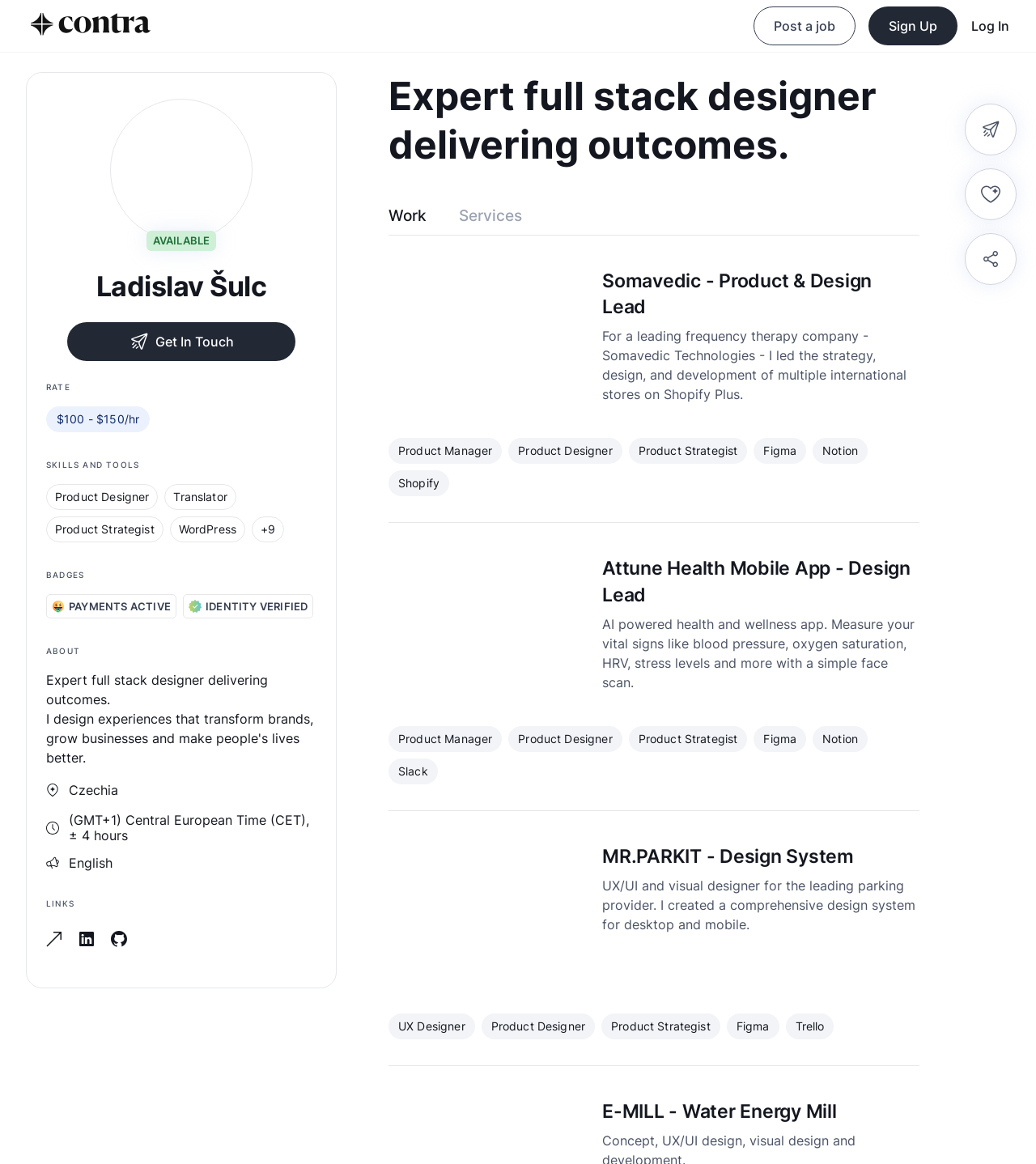Using the image as a reference, answer the following question in as much detail as possible:
What is the location of the freelancer?

I found the answer by looking at the about section, where the location 'Czechia' is mentioned.